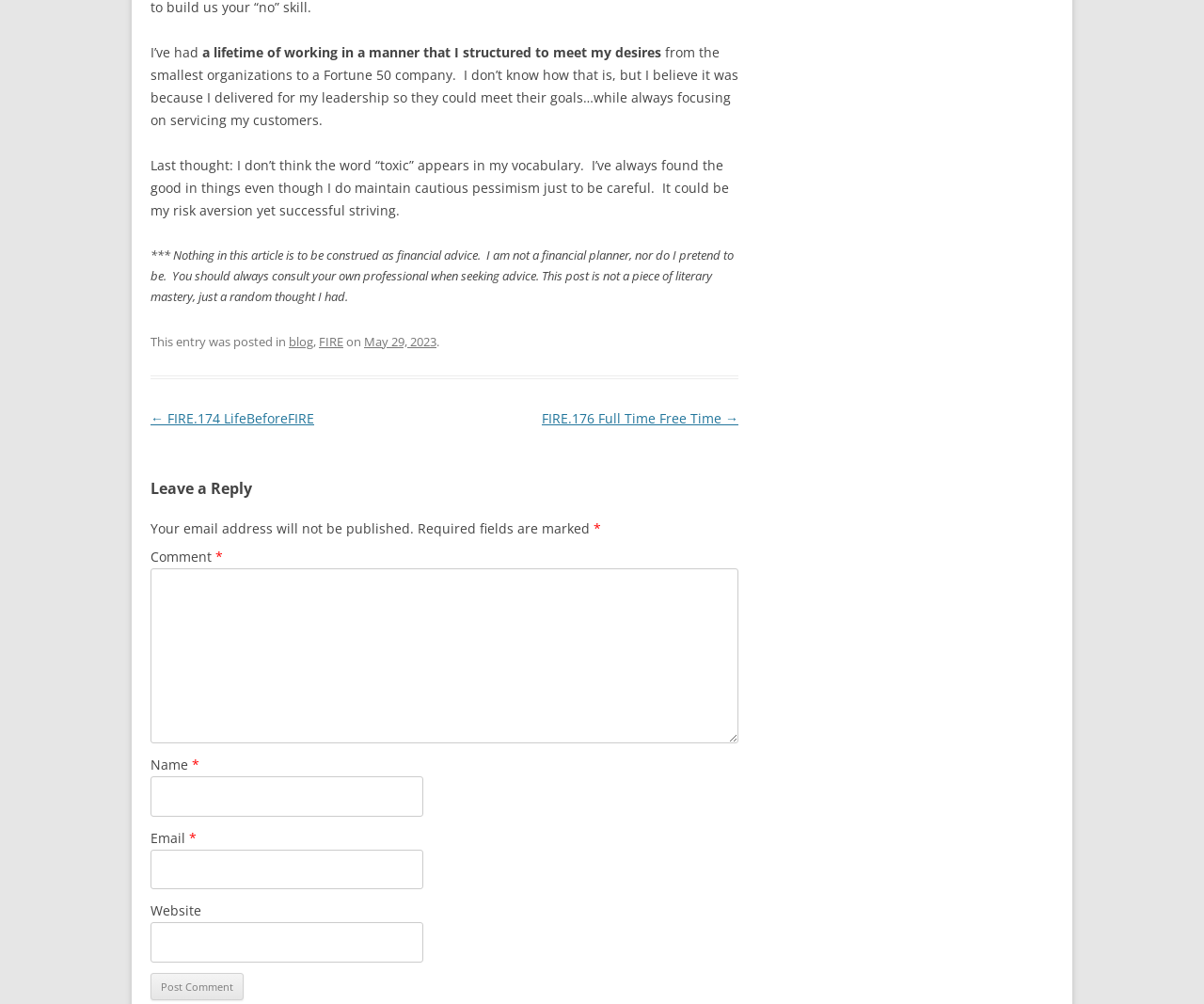Determine the bounding box coordinates of the clickable element to complete this instruction: "Click the 'Post Comment' button". Provide the coordinates in the format of four float numbers between 0 and 1, [left, top, right, bottom].

[0.125, 0.969, 0.202, 0.997]